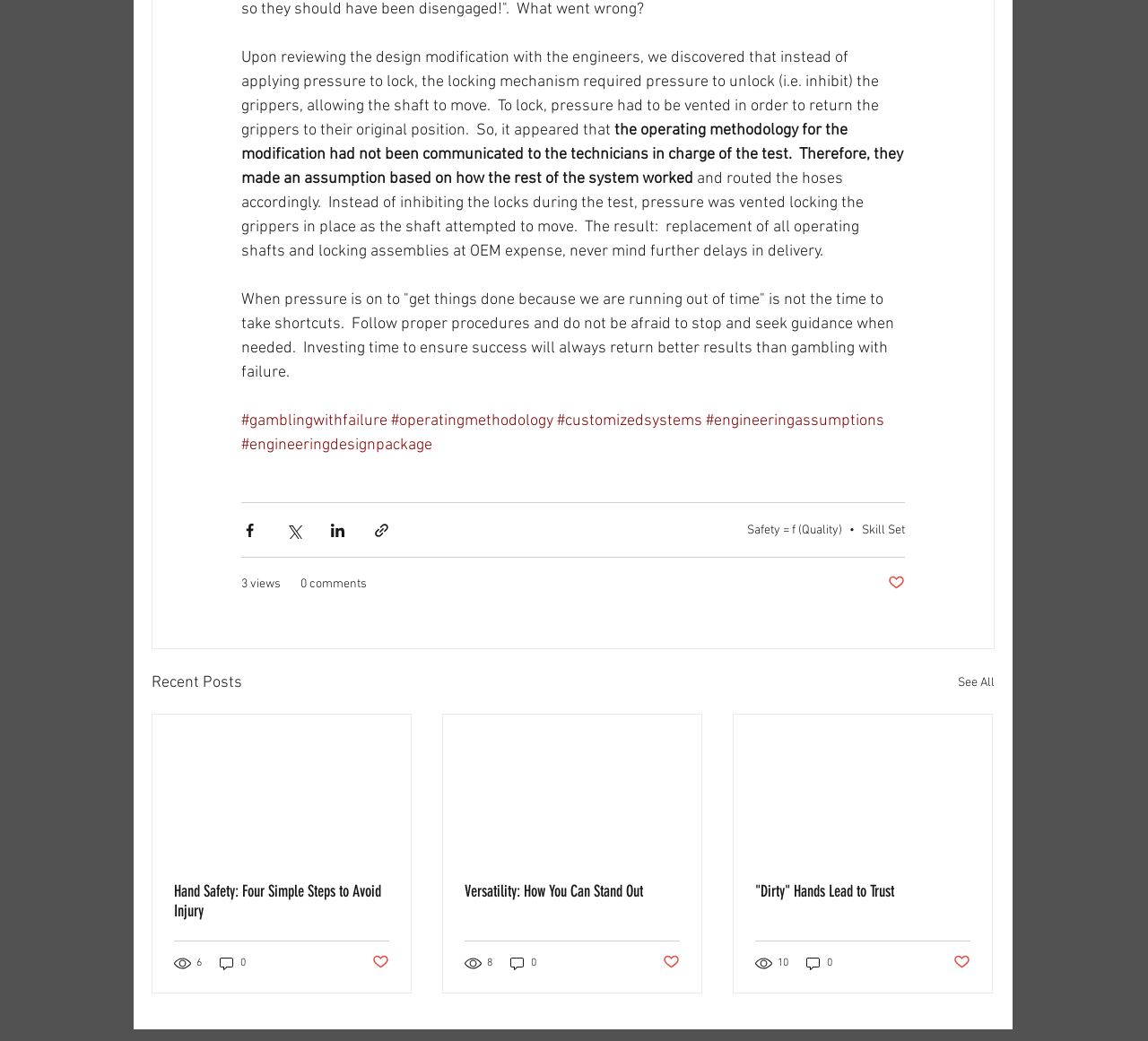Determine the bounding box coordinates for the area you should click to complete the following instruction: "Read the article 'Hand Safety: Four Simple Steps to Avoid Injury'".

[0.152, 0.847, 0.339, 0.885]